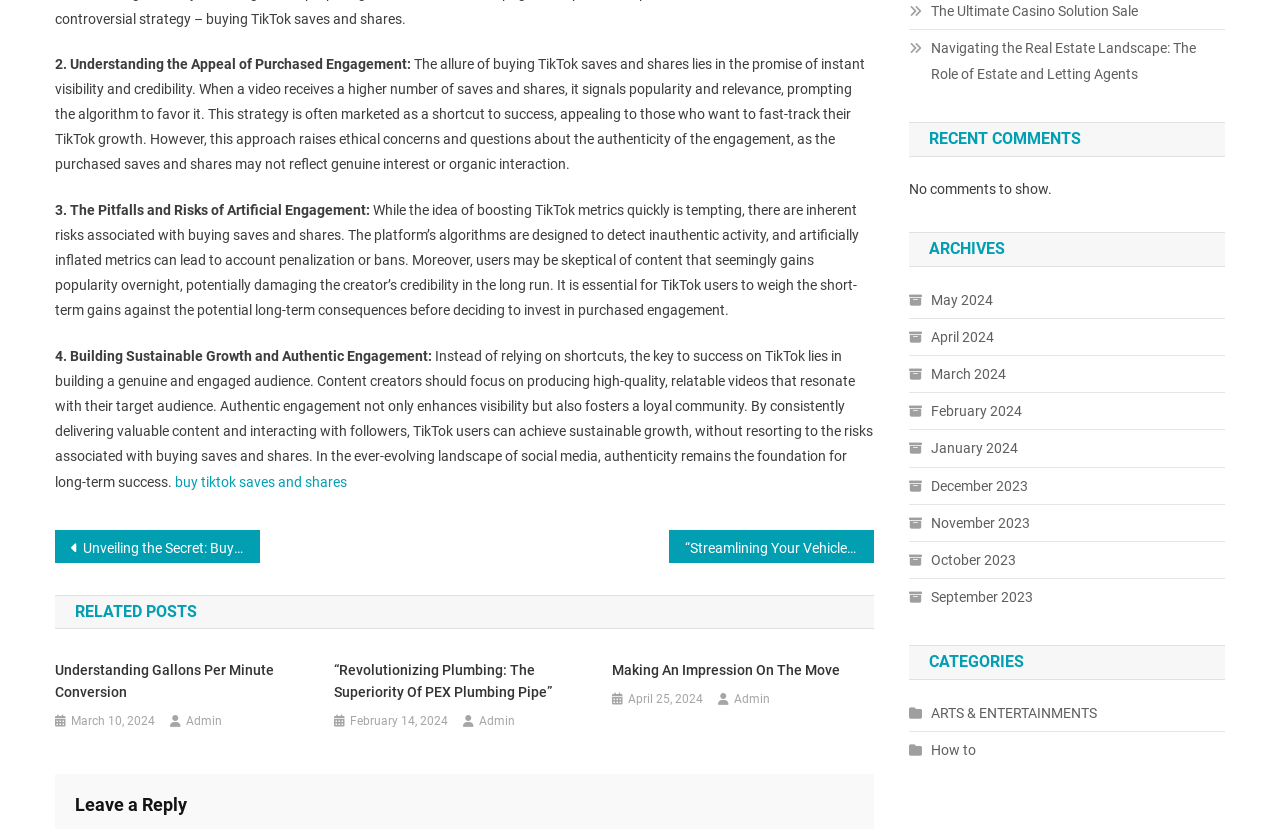Identify and provide the bounding box coordinates of the UI element described: "Admin". The coordinates should be formatted as [left, top, right, bottom], with each number being a float between 0 and 1.

[0.146, 0.858, 0.174, 0.884]